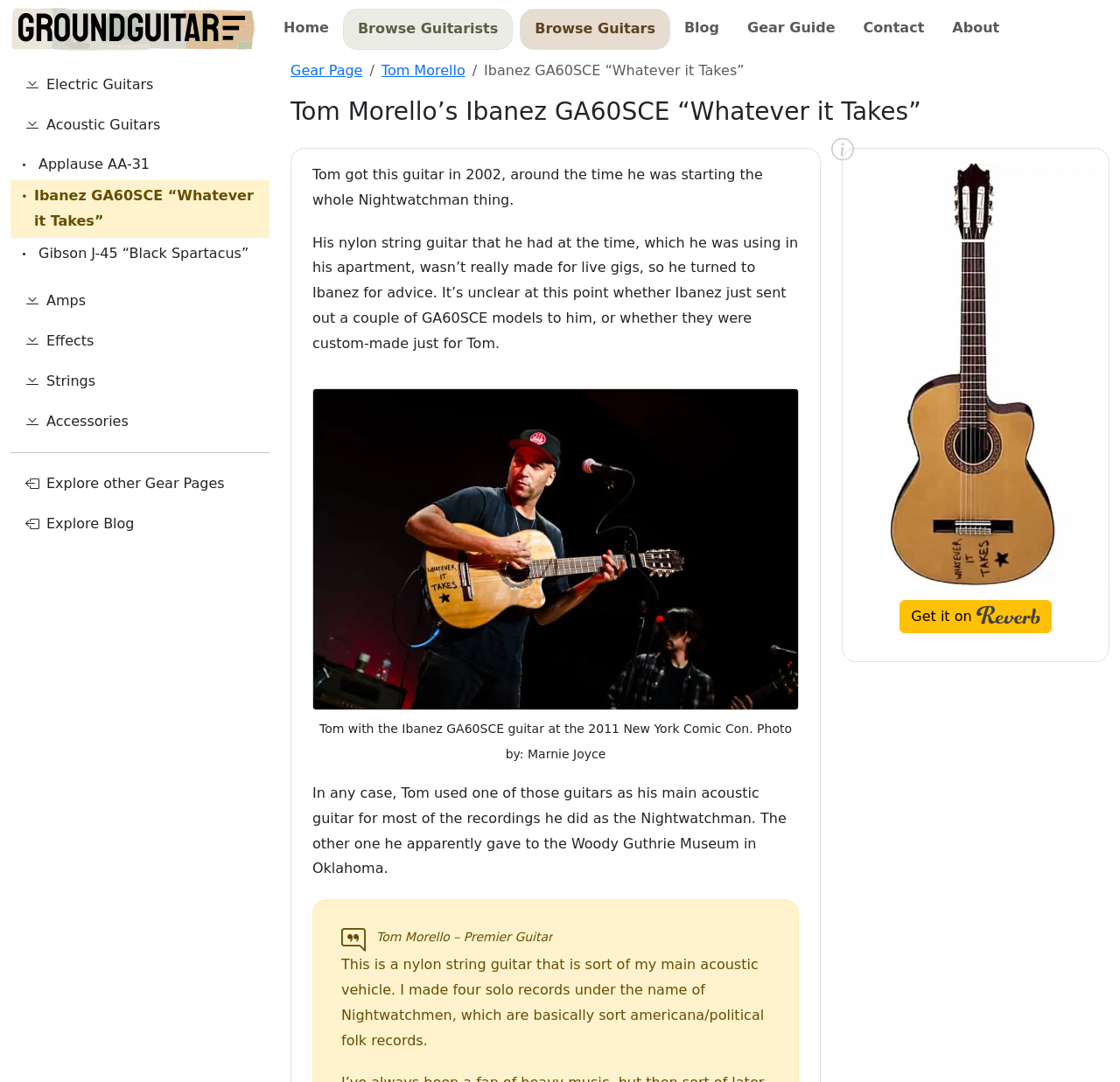Please determine the bounding box coordinates for the element that should be clicked to follow these instructions: "Contact us".

None